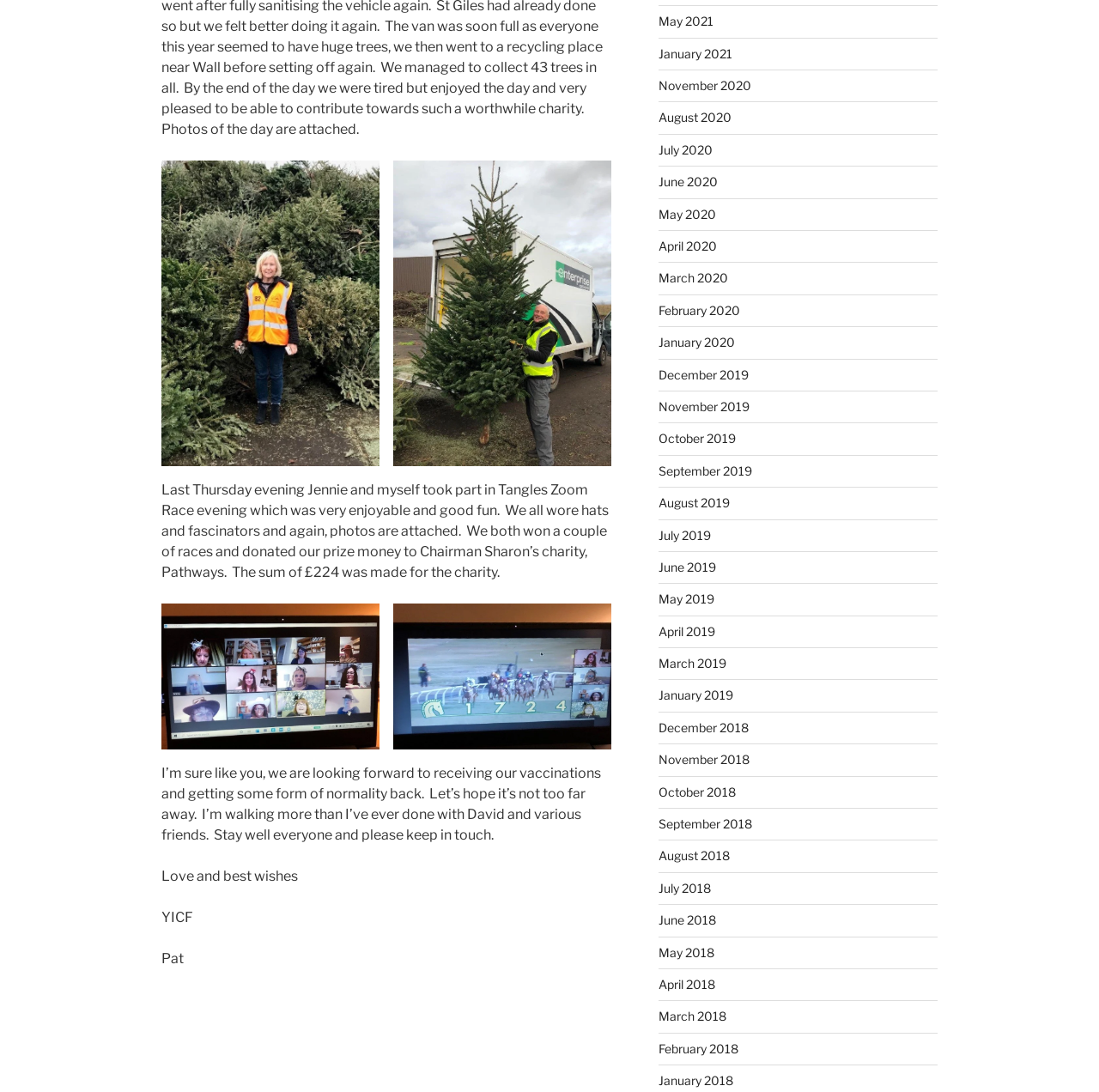What is the charity mentioned in the text? Refer to the image and provide a one-word or short phrase answer.

Pathways